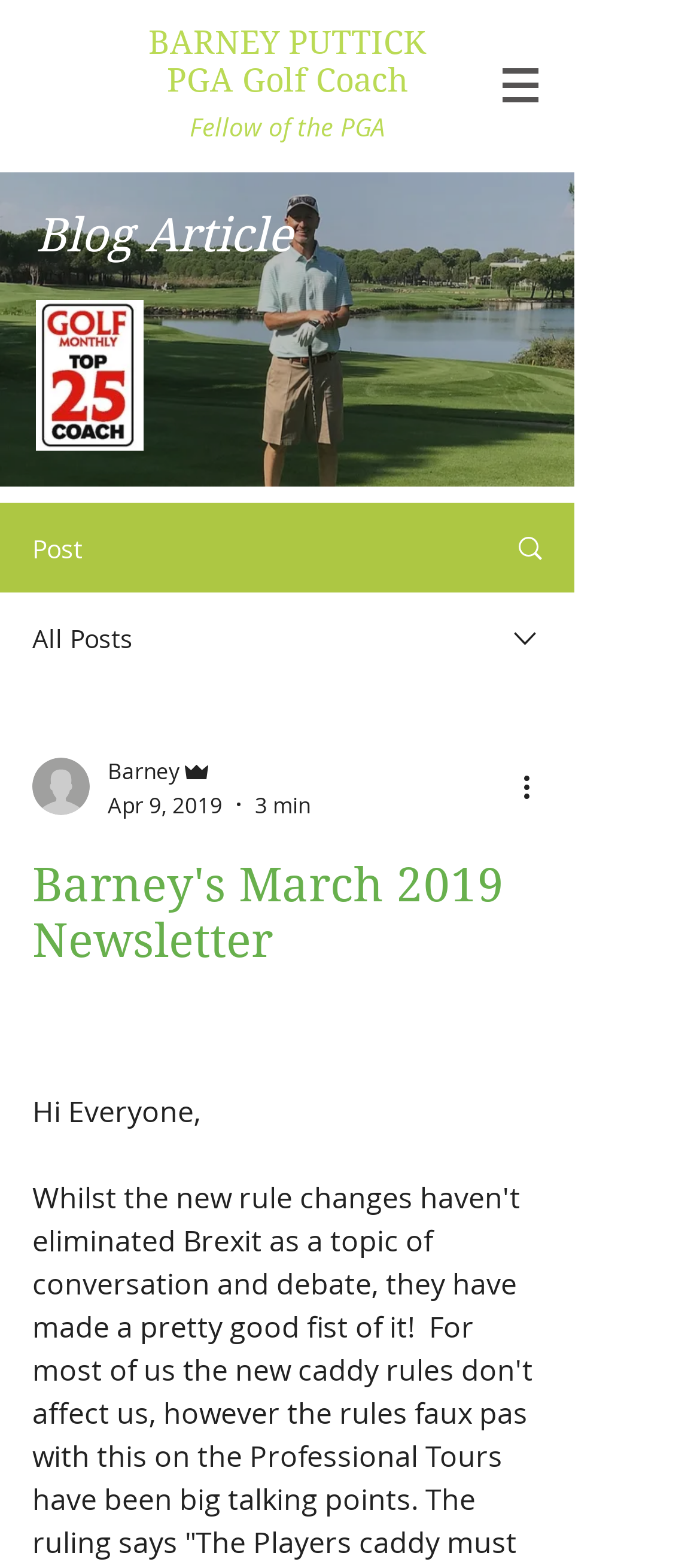What is the position of the image 'IMG_1314_edited_edited_edited.jpg'?
Refer to the image and provide a concise answer in one word or phrase.

Top-left